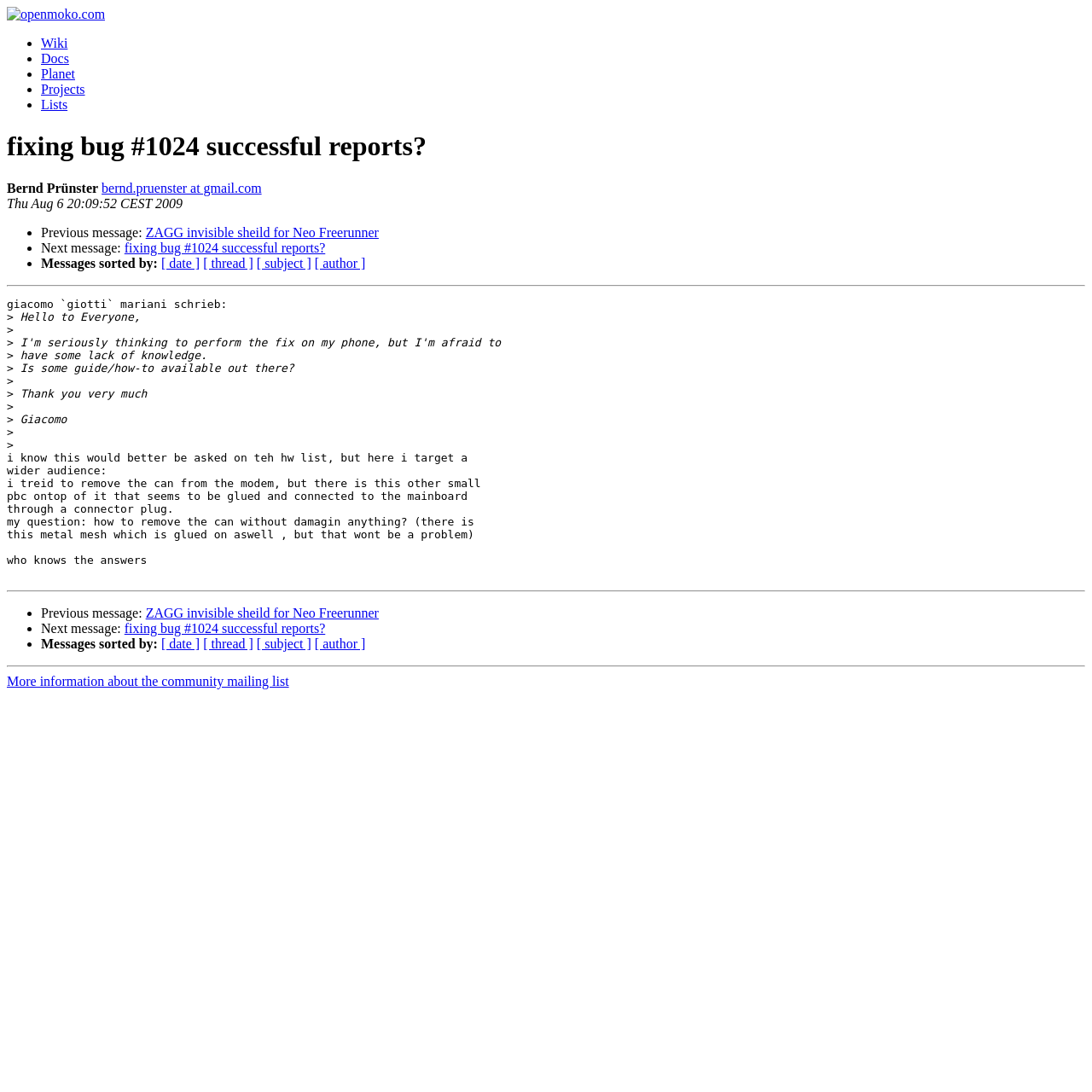Respond with a single word or phrase for the following question: 
Who is the author of the message?

Bernd Prünster